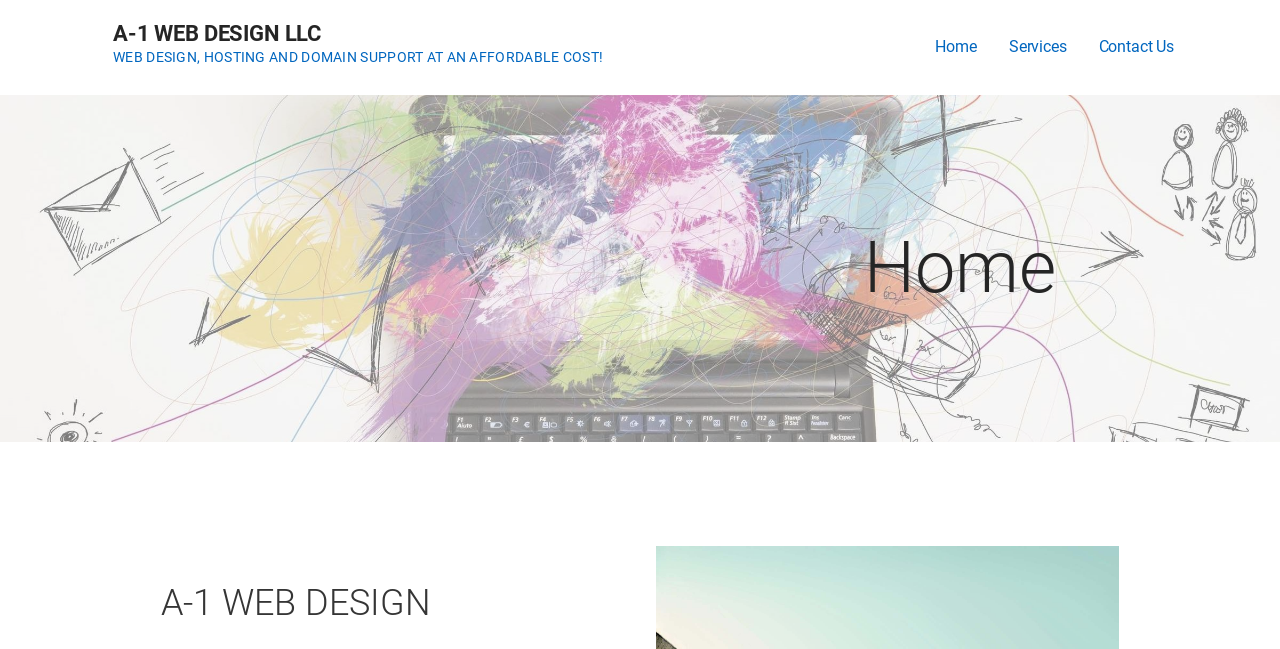What is the company name?
Use the information from the image to give a detailed answer to the question.

The company name can be found in the top-left corner of the webpage, where it is written as a link 'A-1 WEB DESIGN LLC'.